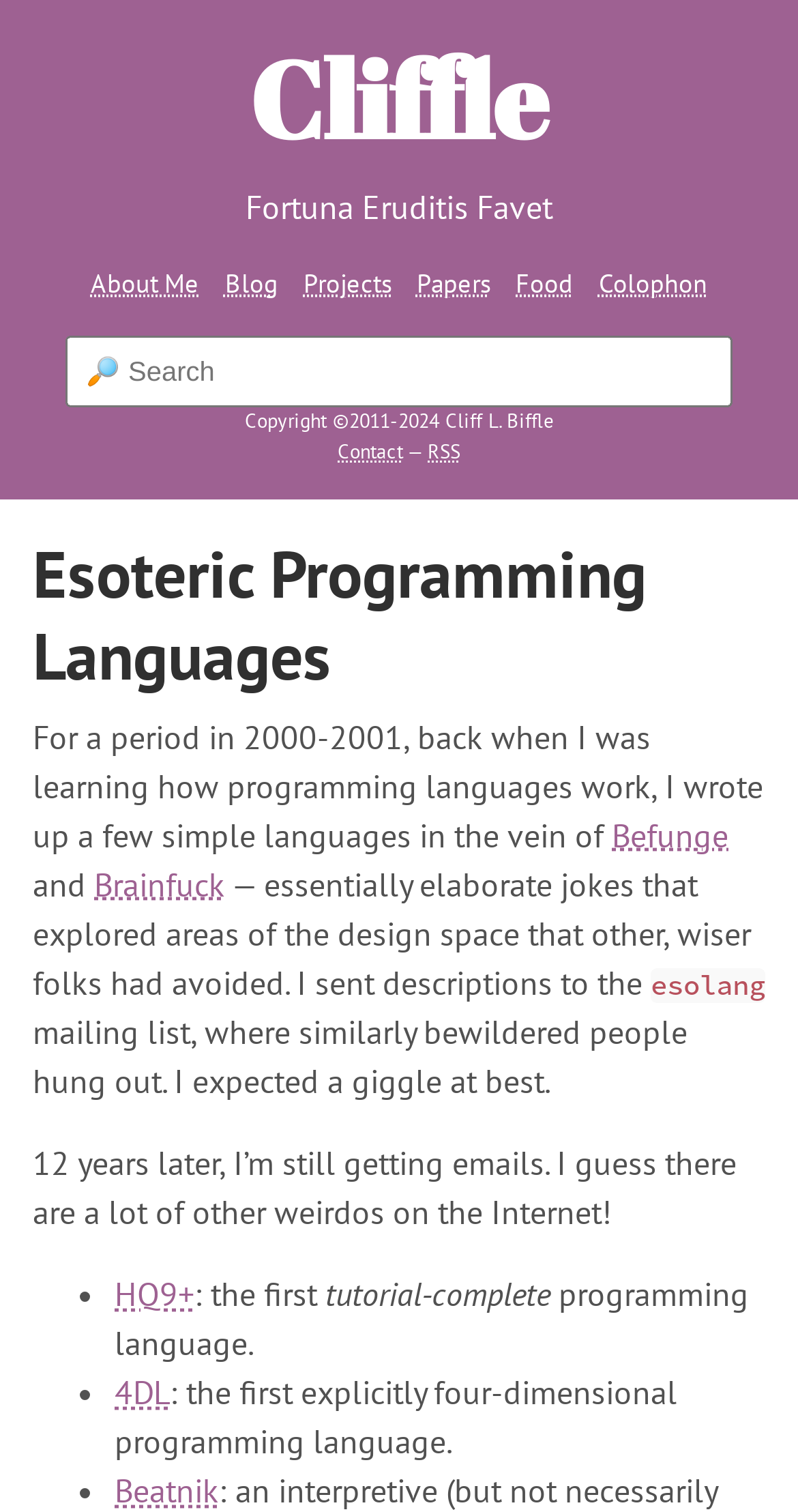Find the bounding box coordinates of the element to click in order to complete this instruction: "Explore the HQ9+ programming language". The bounding box coordinates must be four float numbers between 0 and 1, denoted as [left, top, right, bottom].

[0.144, 0.843, 0.244, 0.87]